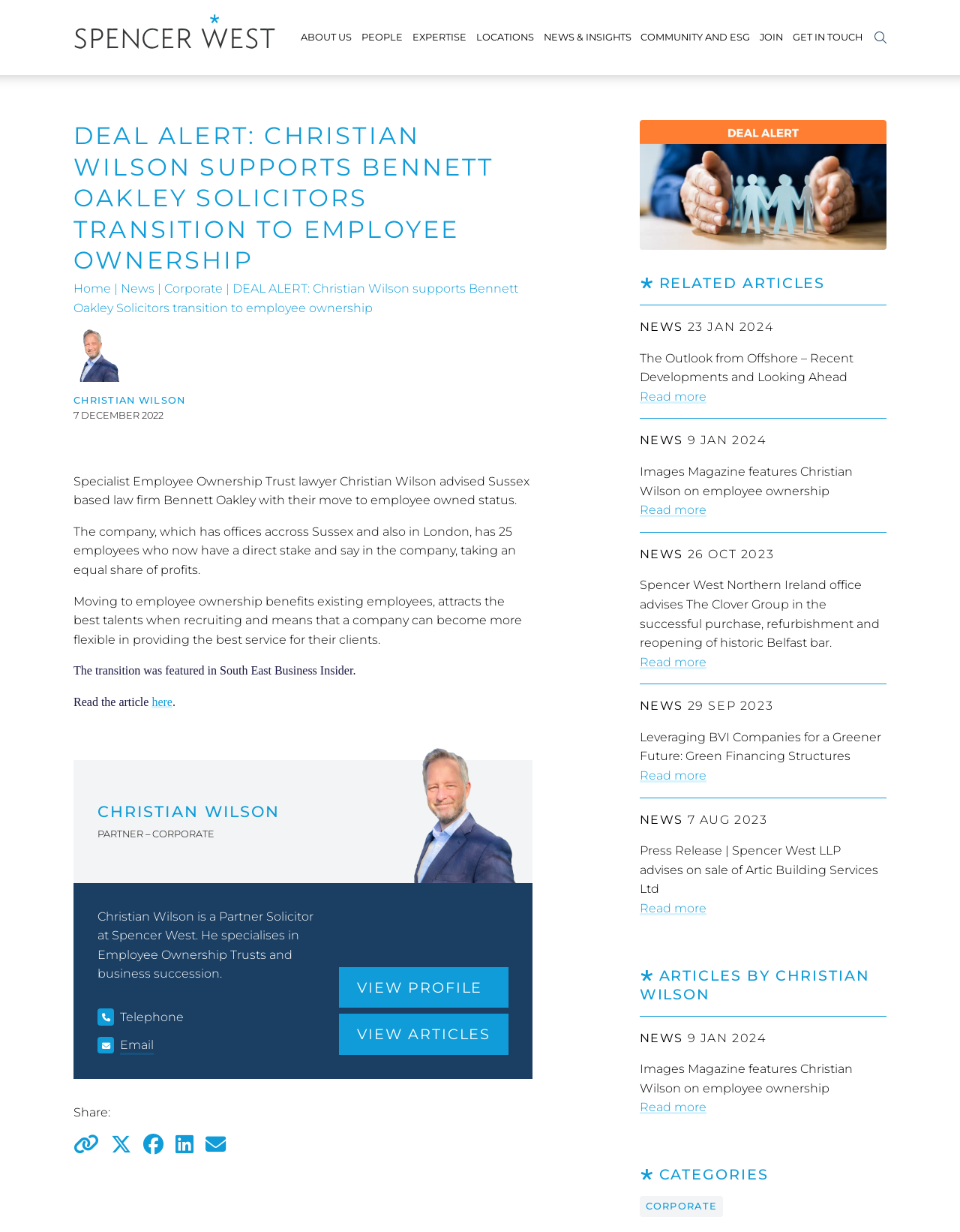Please identify the bounding box coordinates of the element's region that I should click in order to complete the following instruction: "Read the article". The bounding box coordinates consist of four float numbers between 0 and 1, i.e., [left, top, right, bottom].

[0.158, 0.564, 0.18, 0.575]